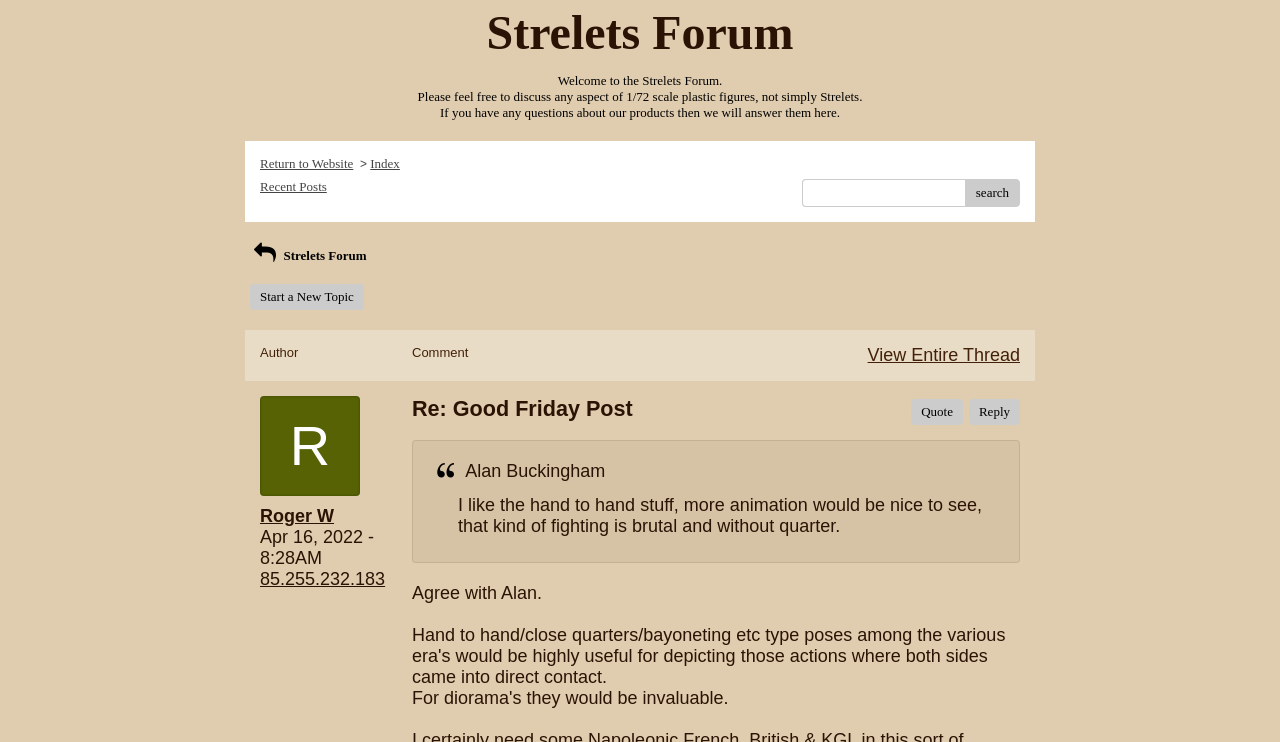How many buttons are present in the search box?
Refer to the image and provide a concise answer in one word or phrase.

2